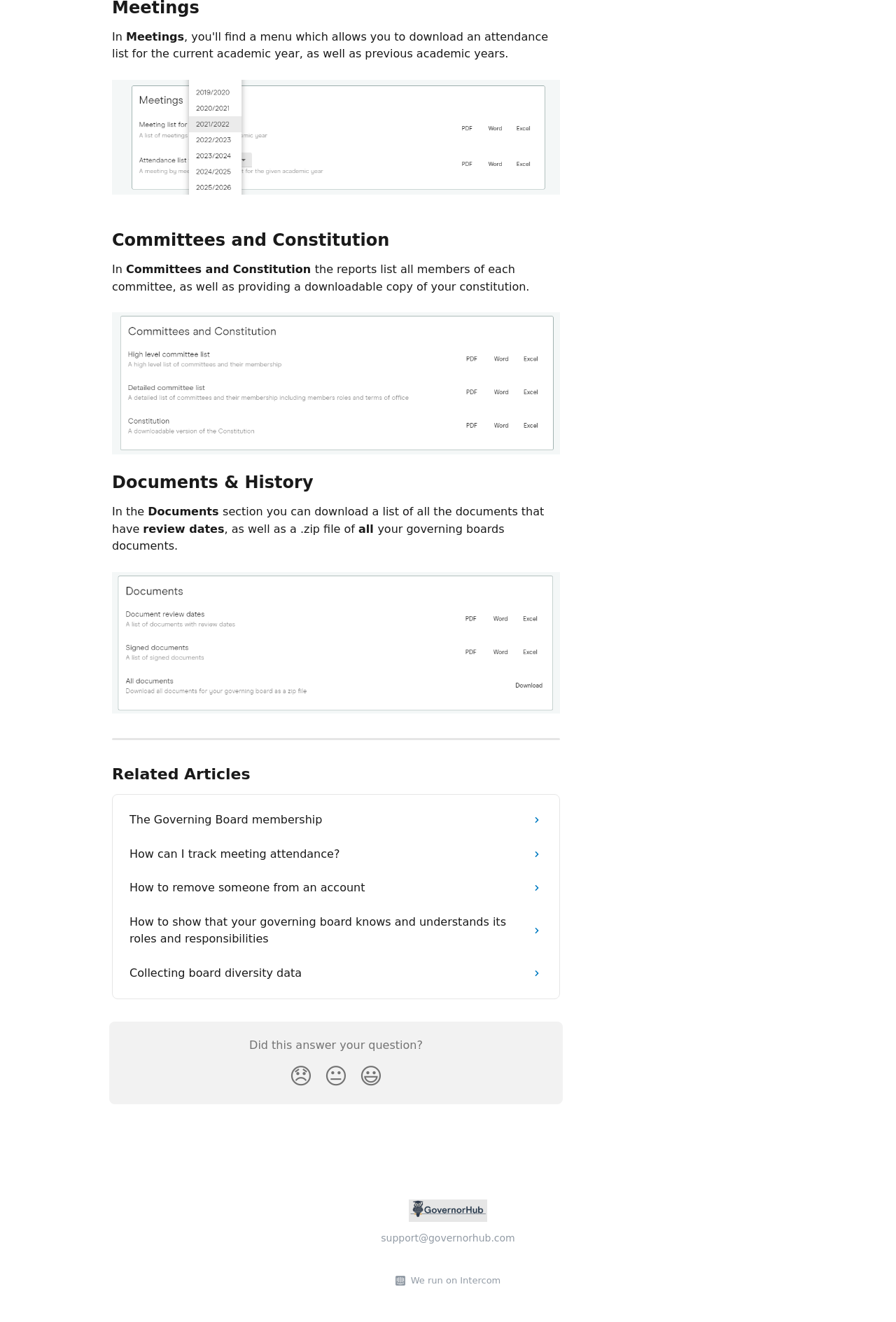Identify the bounding box coordinates for the UI element that matches this description: "FAQs".

None